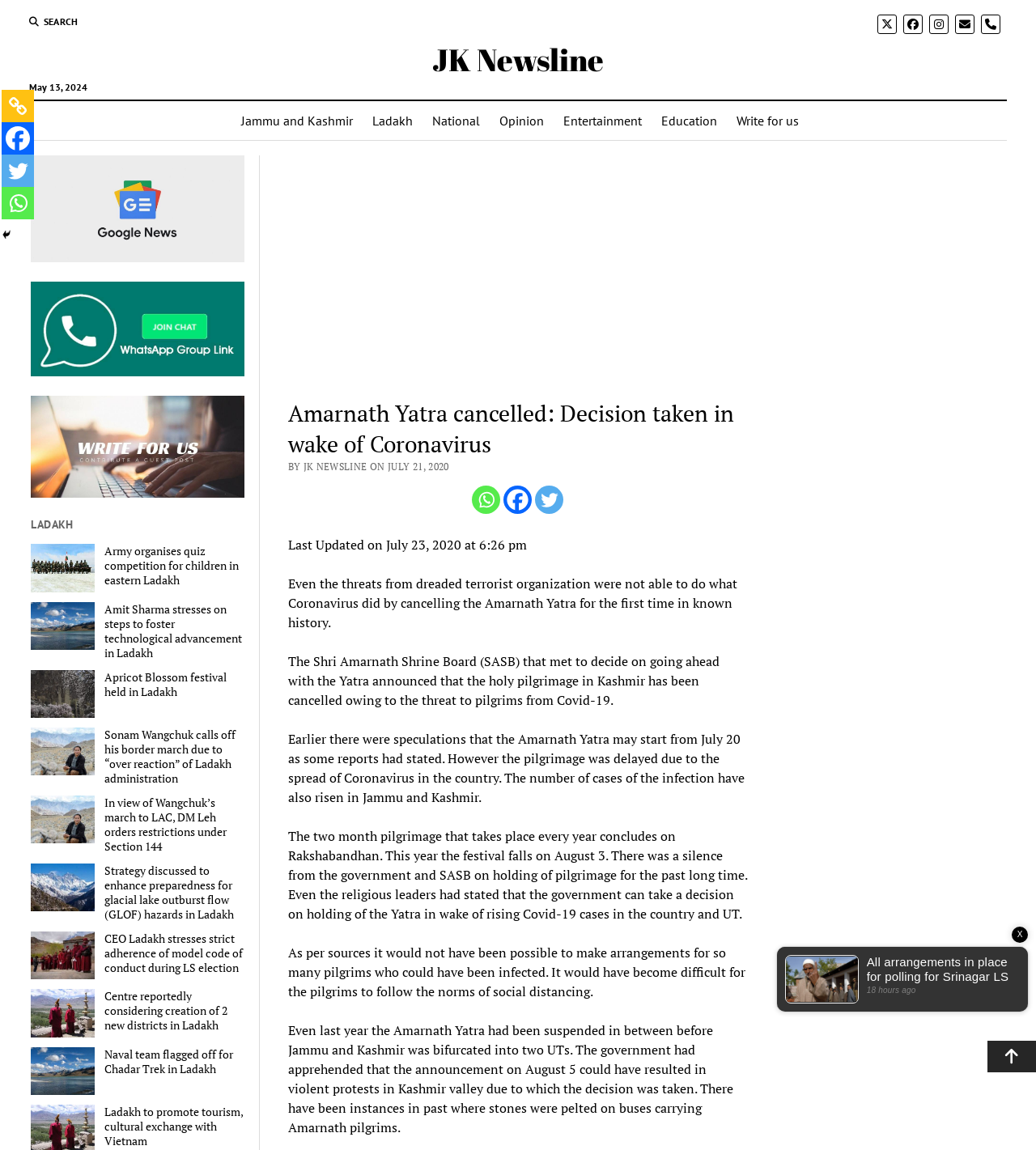Give a comprehensive overview of the webpage, including key elements.

This webpage appears to be a news article about the cancellation of the Amarnath Yatra in 2020 due to the rising cases of Coronavirus in Jammu and Kashmir. 

At the top of the page, there is a search button and social media links, including Twitter, Facebook, and Instagram. Below these links, there is a horizontal menu with options such as Jammu and Kashmir, Ladakh, National, Opinion, Entertainment, Education, and Write for us.

On the left side of the page, there are three figures with links, followed by a heading "LADAKH" and several links to news articles related to Ladakh. 

In the main content area, there is a heading "Amarnath Yatra cancelled: Decision taken in wake of Coronavirus" followed by a date "May 13, 2024" and a series of paragraphs discussing the cancellation of the Amarnath Yatra. The article explains that the Shri Amarnath Shrine Board decided to cancel the pilgrimage due to the threat of Covid-19 to pilgrims. It also mentions that the number of Coronavirus cases has risen in Jammu and Kashmir, making it difficult to make arrangements for the pilgrims.

On the right side of the page, there is an advertisement iframe and several social media links, including Whatsapp, Facebook, and Twitter. Below these links, there is a section with the article's metadata, including the date "July 21, 2020" and the time "6:26 pm".

At the bottom of the page, there is a button to scroll to the top and a generic "Hide" element. There is also an image with a caption "All arrangements in place for polling for Srinagar LS seat on Monday" and a timestamp "18 hours ago".